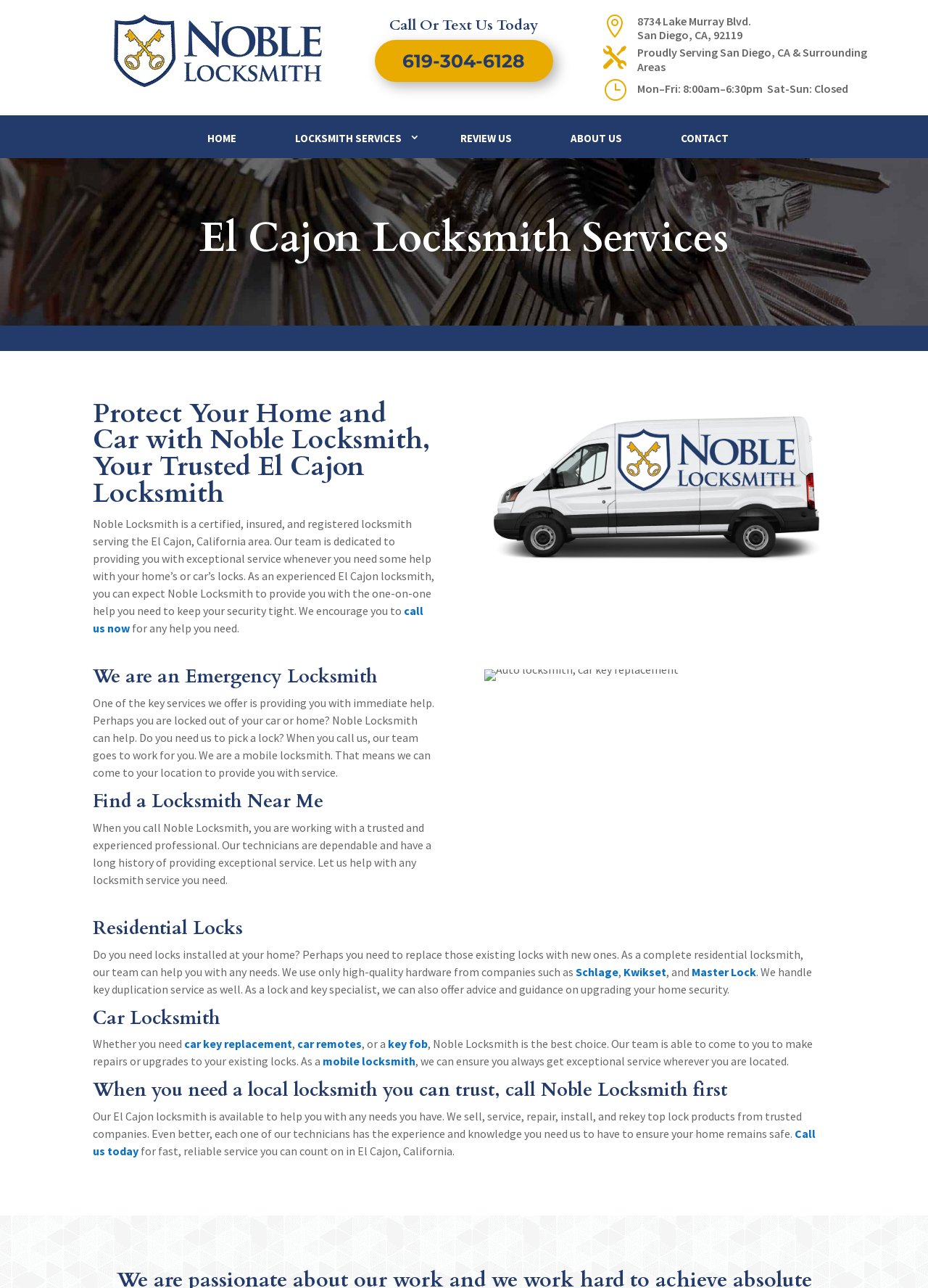Bounding box coordinates are specified in the format (top-left x, top-left y, bottom-right x, bottom-right y). All values are floating point numbers bounded between 0 and 1. Please provide the bounding box coordinate of the region this sentence describes: call us now

[0.1, 0.468, 0.456, 0.493]